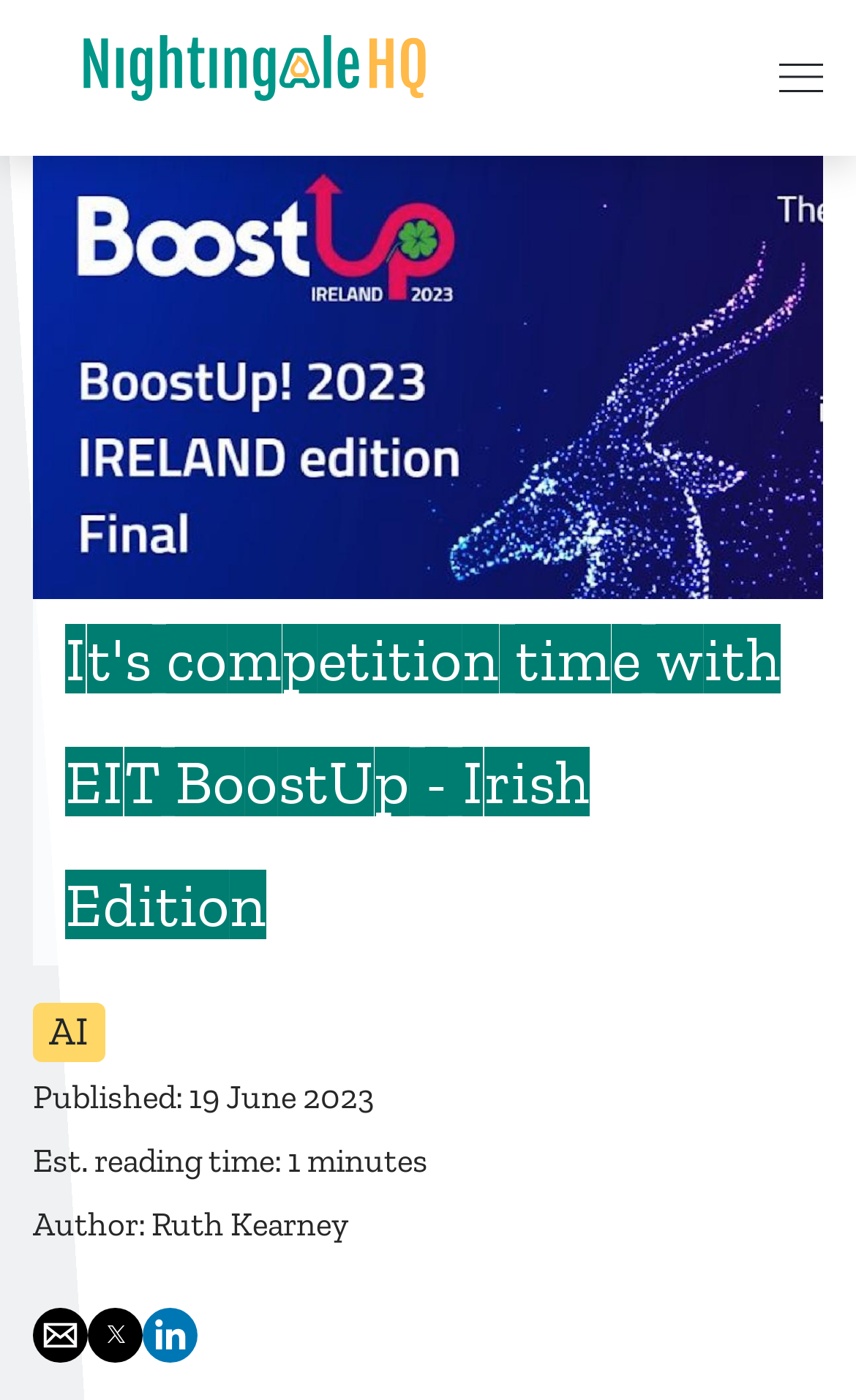Explain the contents of the webpage comprehensively.

This webpage appears to be a blog post or article about Nightingale HQ's experience with EIT BoostUp, a competition. At the top left of the page, there is a Nightingale HQ logo, accompanied by a link to go back to the homepage. Below the logo, there is a large figure with an image of EIT BoostUp 2023, which takes up most of the top section of the page. 

The title of the article, "It's competition time with EIT BoostUp - Irish Edition", is prominently displayed below the image. The article's metadata is shown below the title, including the publication date, estimated reading time, and author's name. 

On the right side of the page, there are three social media buttons to share the article by email, on Twitter, or on LinkedIn. There is also a link to "AI" at the top right of the page, but its purpose is unclear. The overall layout of the page is clean, with a clear hierarchy of elements and ample whitespace.